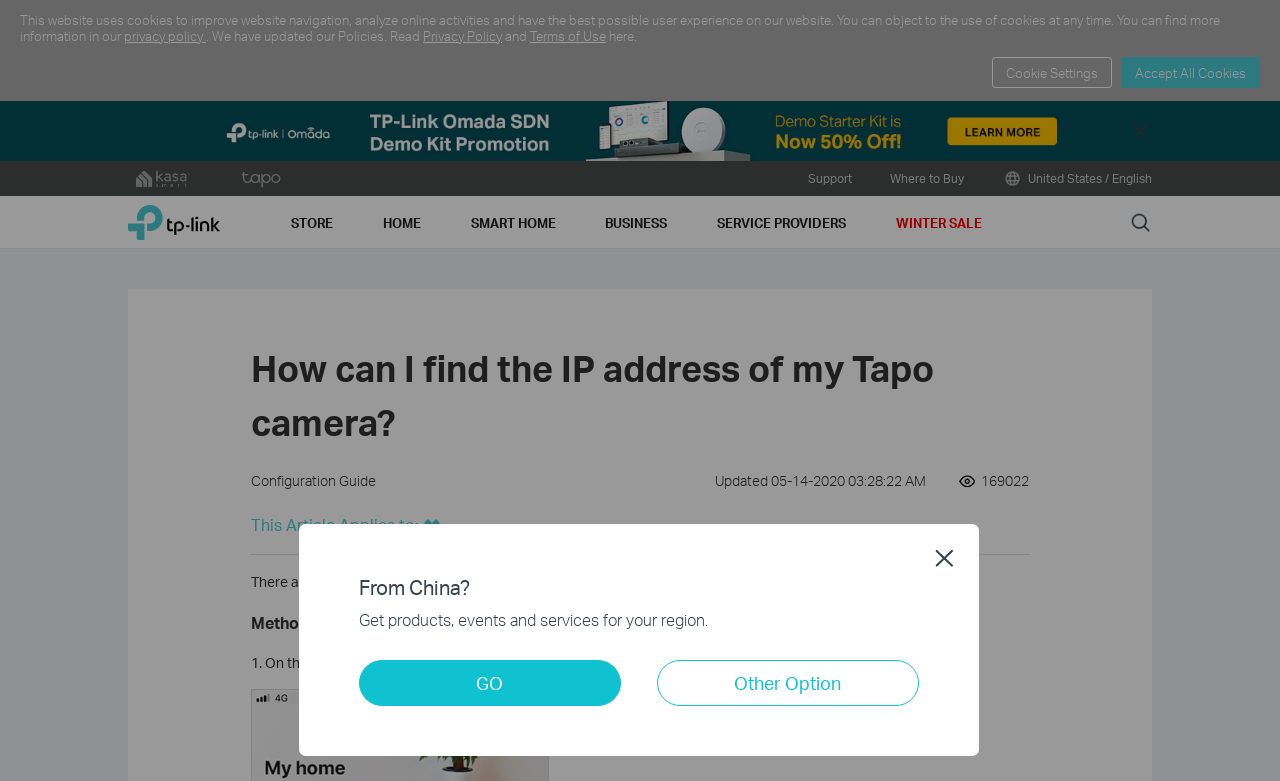Identify the bounding box coordinates necessary to click and complete the given instruction: "View the 'WINTER SALE'".

[0.7, 0.251, 0.769, 0.318]